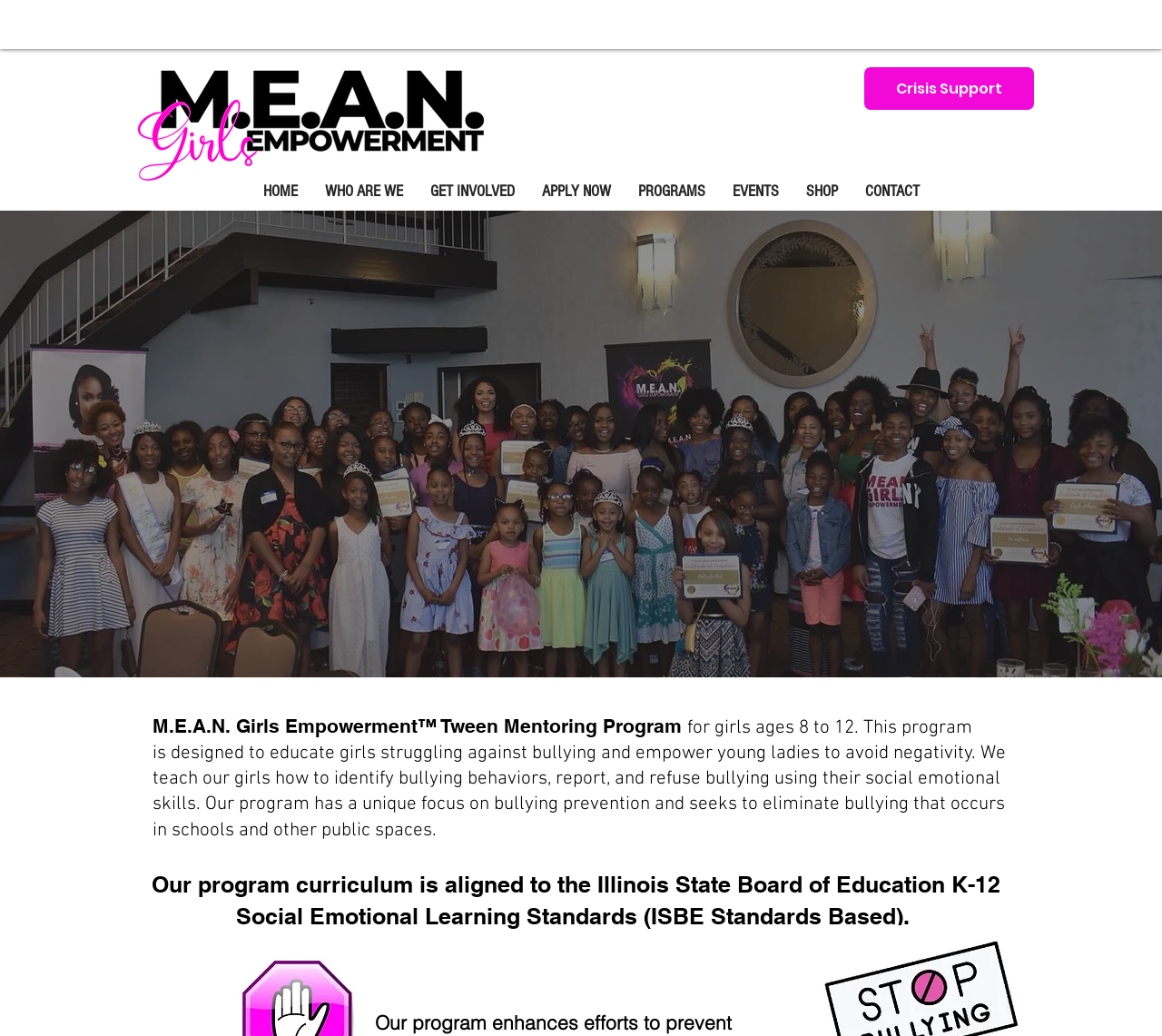Please identify the bounding box coordinates of the region to click in order to complete the task: "Go to the home page". The coordinates must be four float numbers between 0 and 1, specified as [left, top, right, bottom].

None